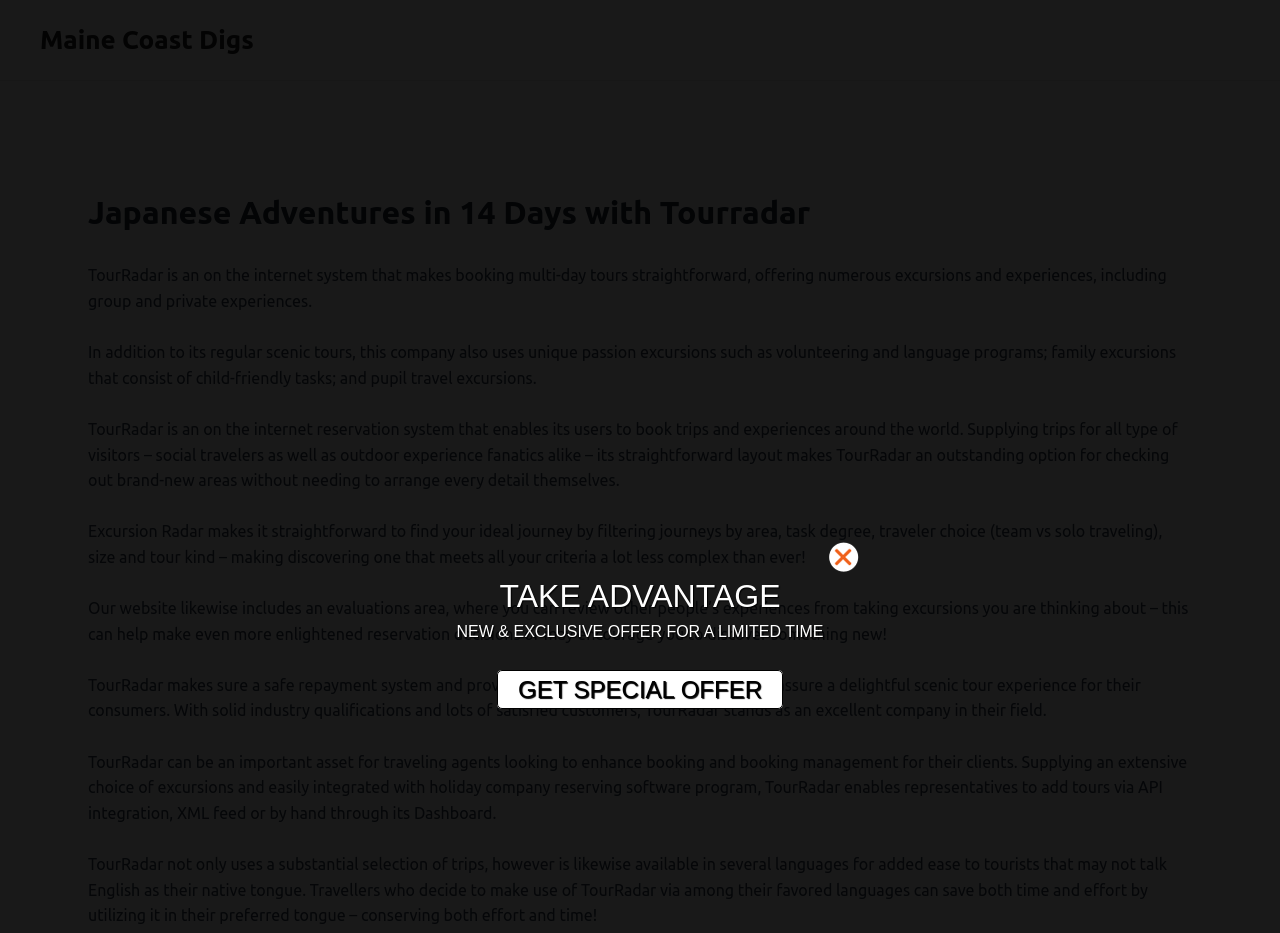Reply to the question with a single word or phrase:
What is the purpose of the reviews section on the website?

To help make informed booking decisions